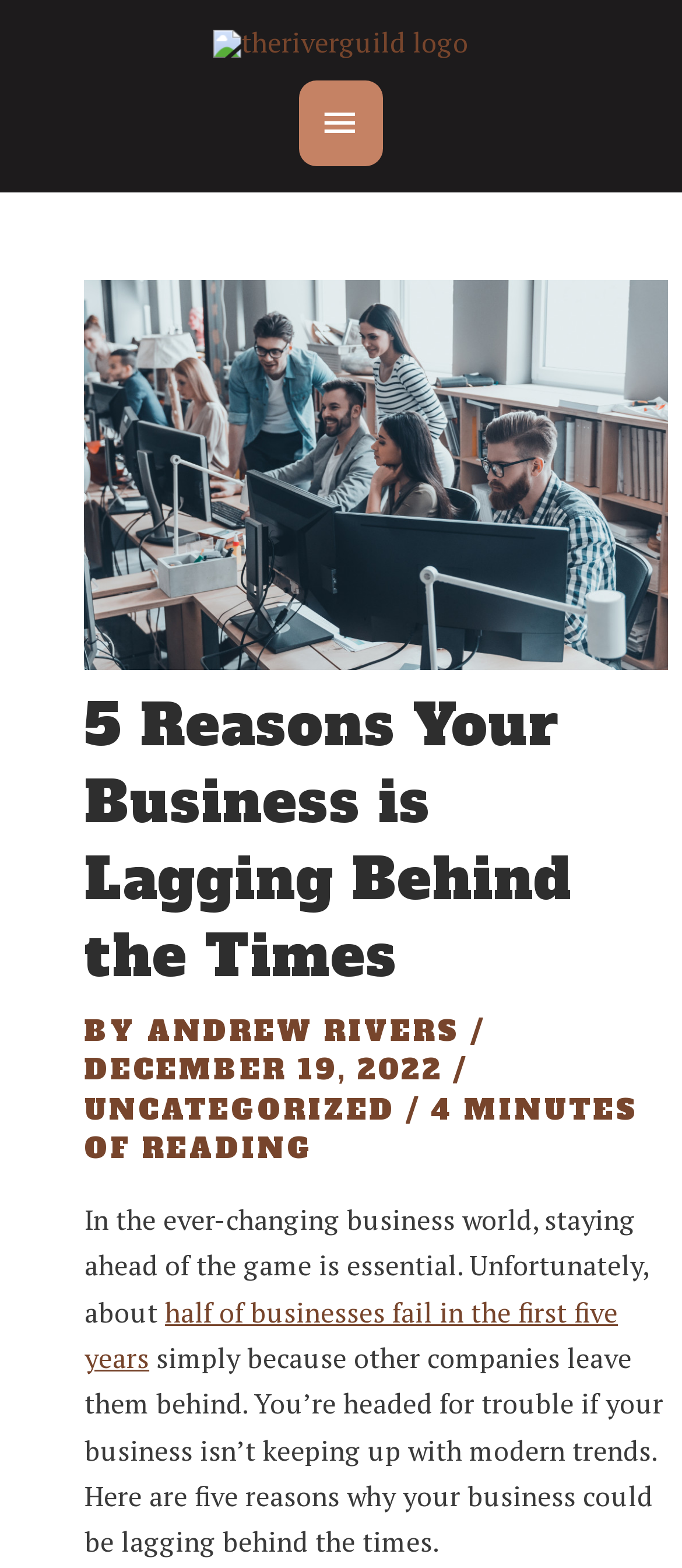From the webpage screenshot, predict the bounding box coordinates (top-left x, top-left y, bottom-right x, bottom-right y) for the UI element described here: Main Menu

[0.438, 0.051, 0.562, 0.105]